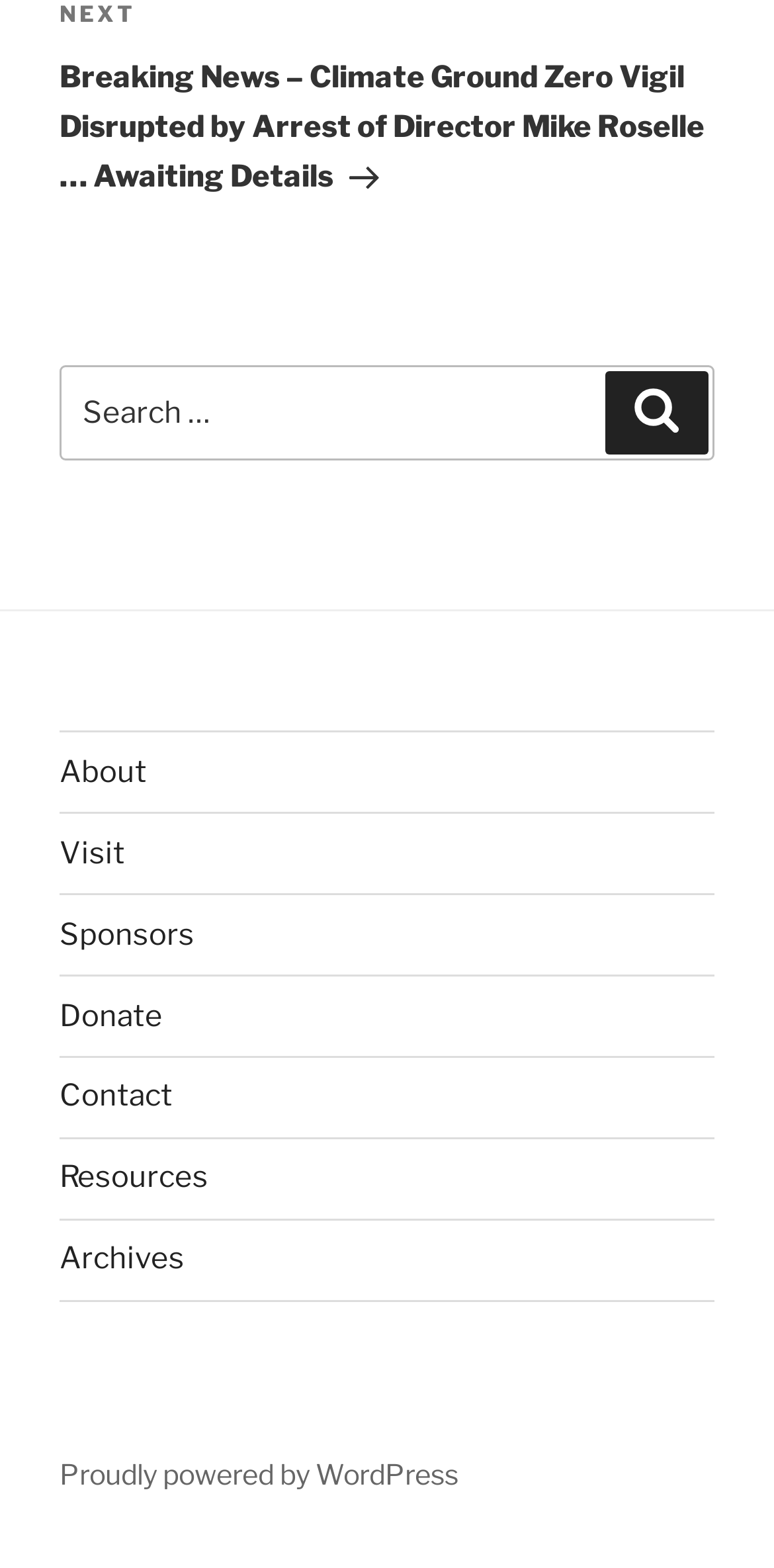How many links are in the footer menu?
Use the information from the screenshot to give a comprehensive response to the question.

The footer menu has a navigation element with 7 links, which are 'About', 'Visit', 'Sponsors', 'Donate', 'Contact', 'Resources', and 'Archives'.